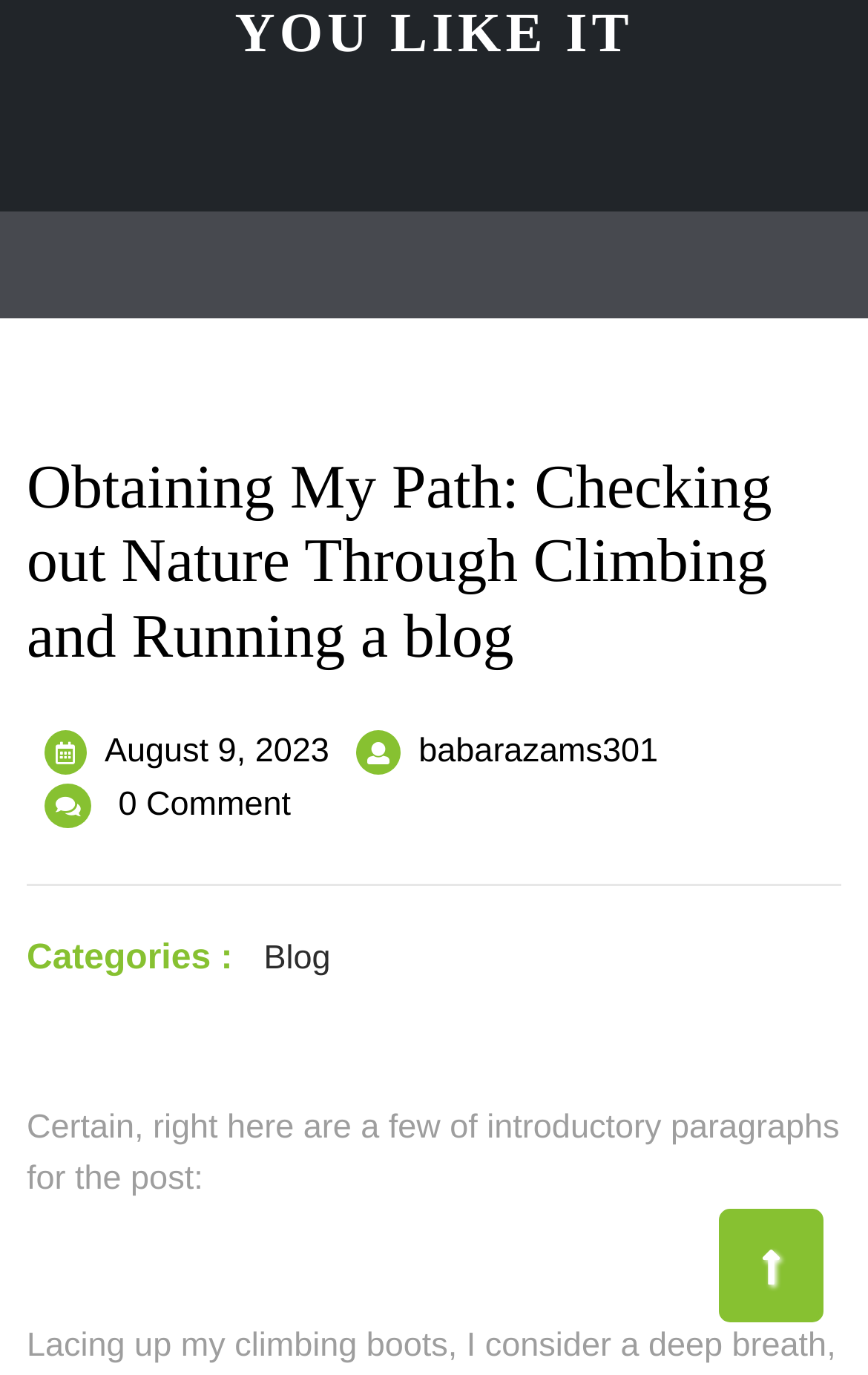Provide the bounding box coordinates in the format (top-left x, top-left y, bottom-right x, bottom-right y). All values are floating point numbers between 0 and 1. Determine the bounding box coordinate of the UI element described as: August 9, 2023August 9, 2023

[0.121, 0.533, 0.379, 0.561]